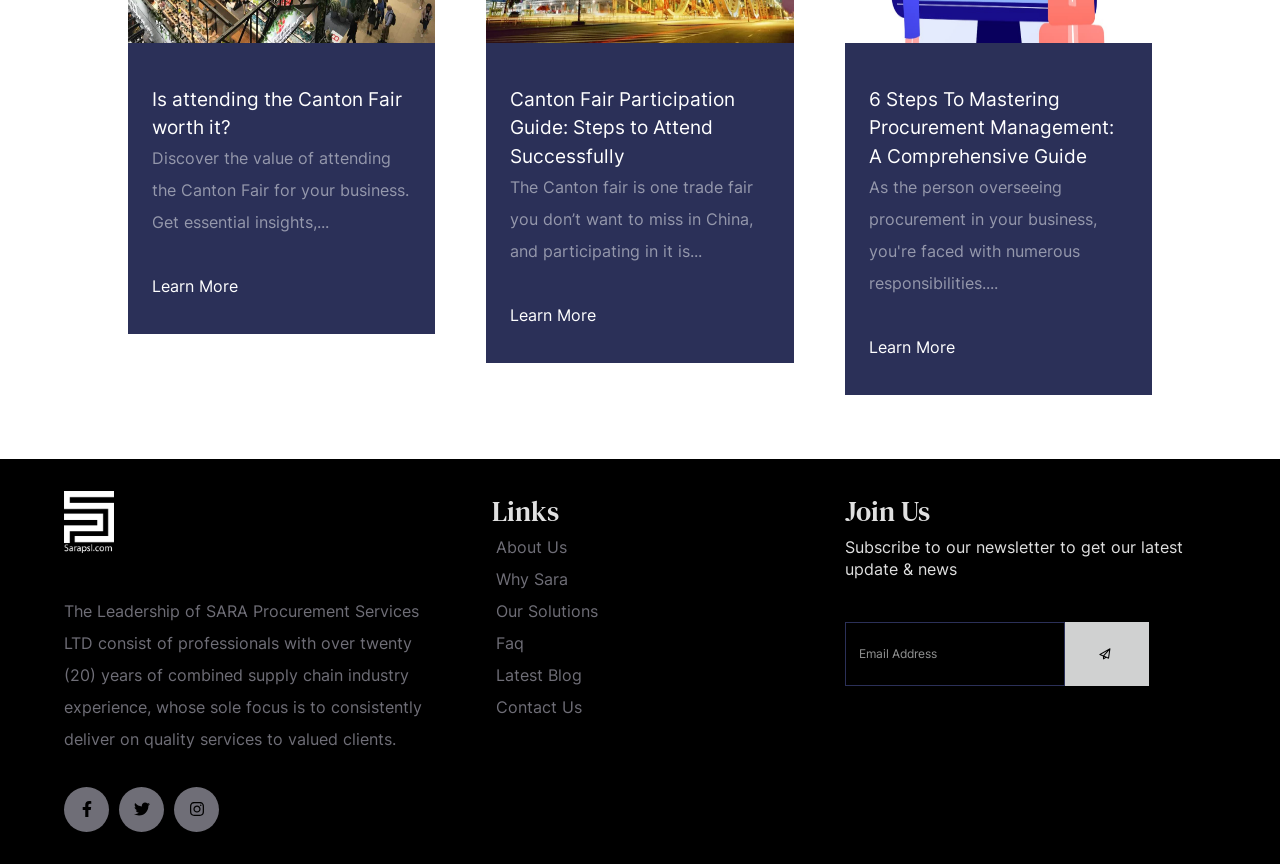Can you provide the bounding box coordinates for the element that should be clicked to implement the instruction: "Master procurement management"?

[0.679, 0.39, 0.746, 0.413]